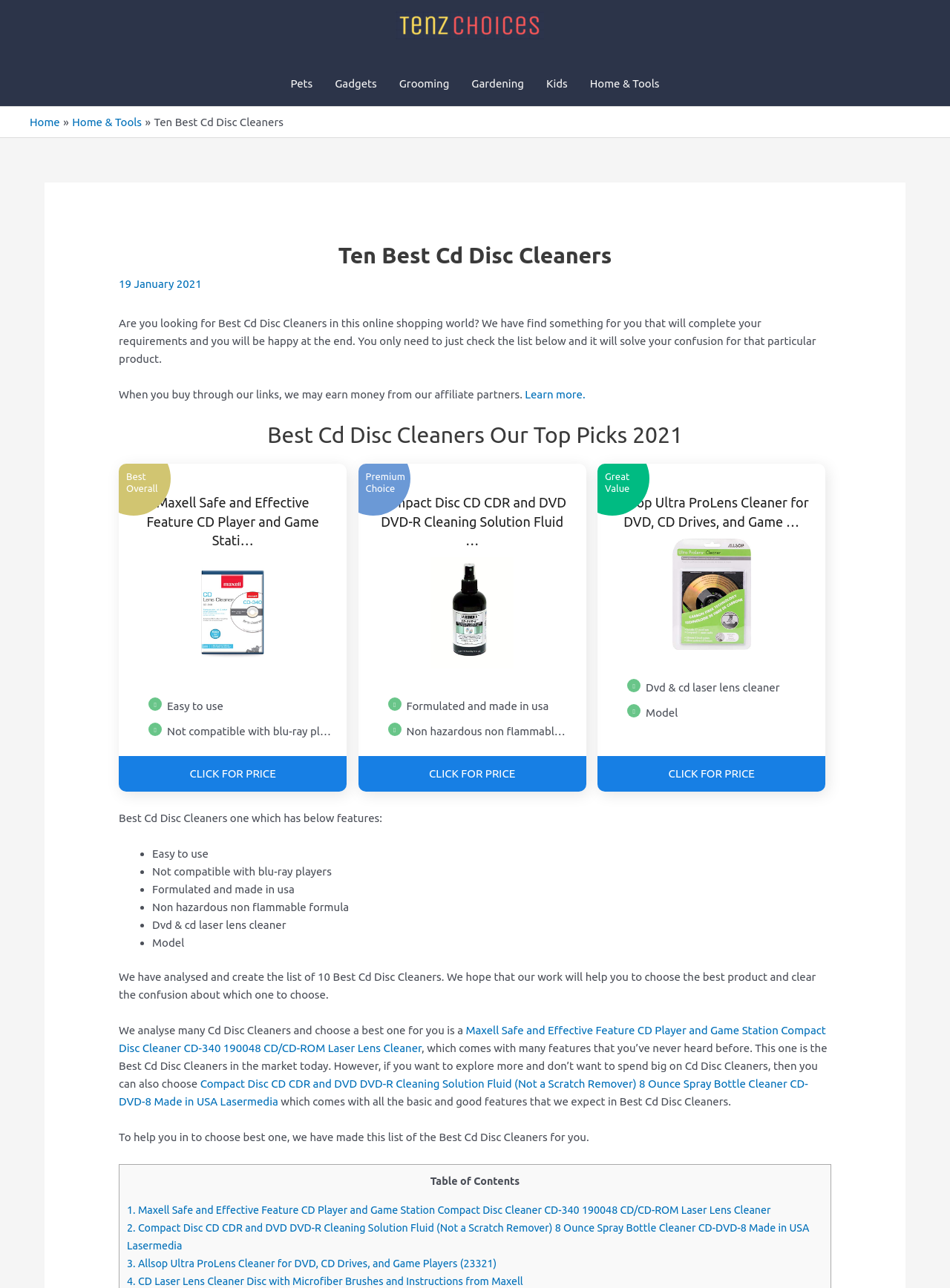Using the element description CLICK FOR PRICE, predict the bounding box coordinates for the UI element. Provide the coordinates in (top-left x, top-left y, bottom-right x, bottom-right y) format with values ranging from 0 to 1.

[0.125, 0.587, 0.365, 0.615]